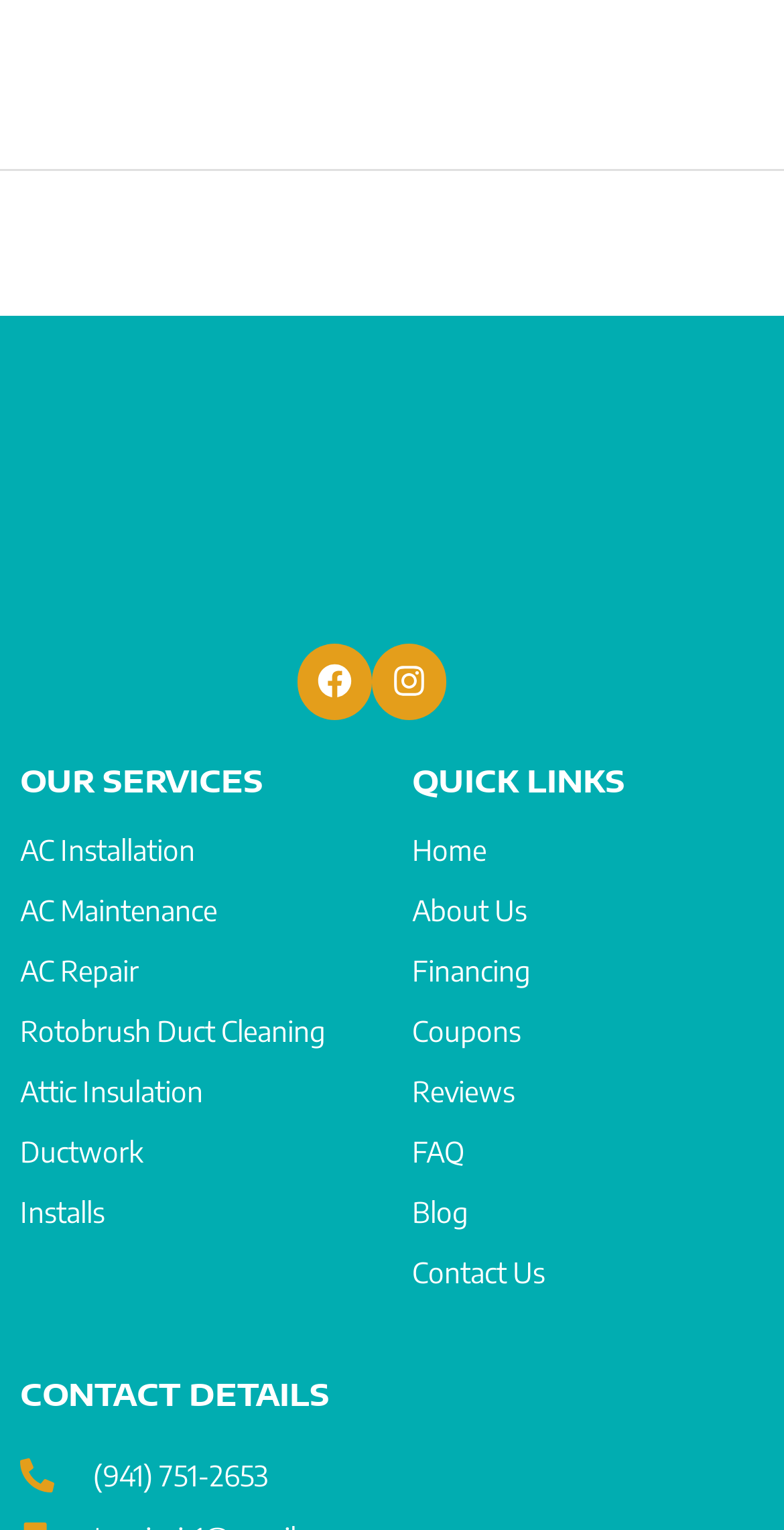Determine the bounding box coordinates of the section I need to click to execute the following instruction: "View AC Installation services". Provide the coordinates as four float numbers between 0 and 1, i.e., [left, top, right, bottom].

[0.026, 0.536, 0.5, 0.575]